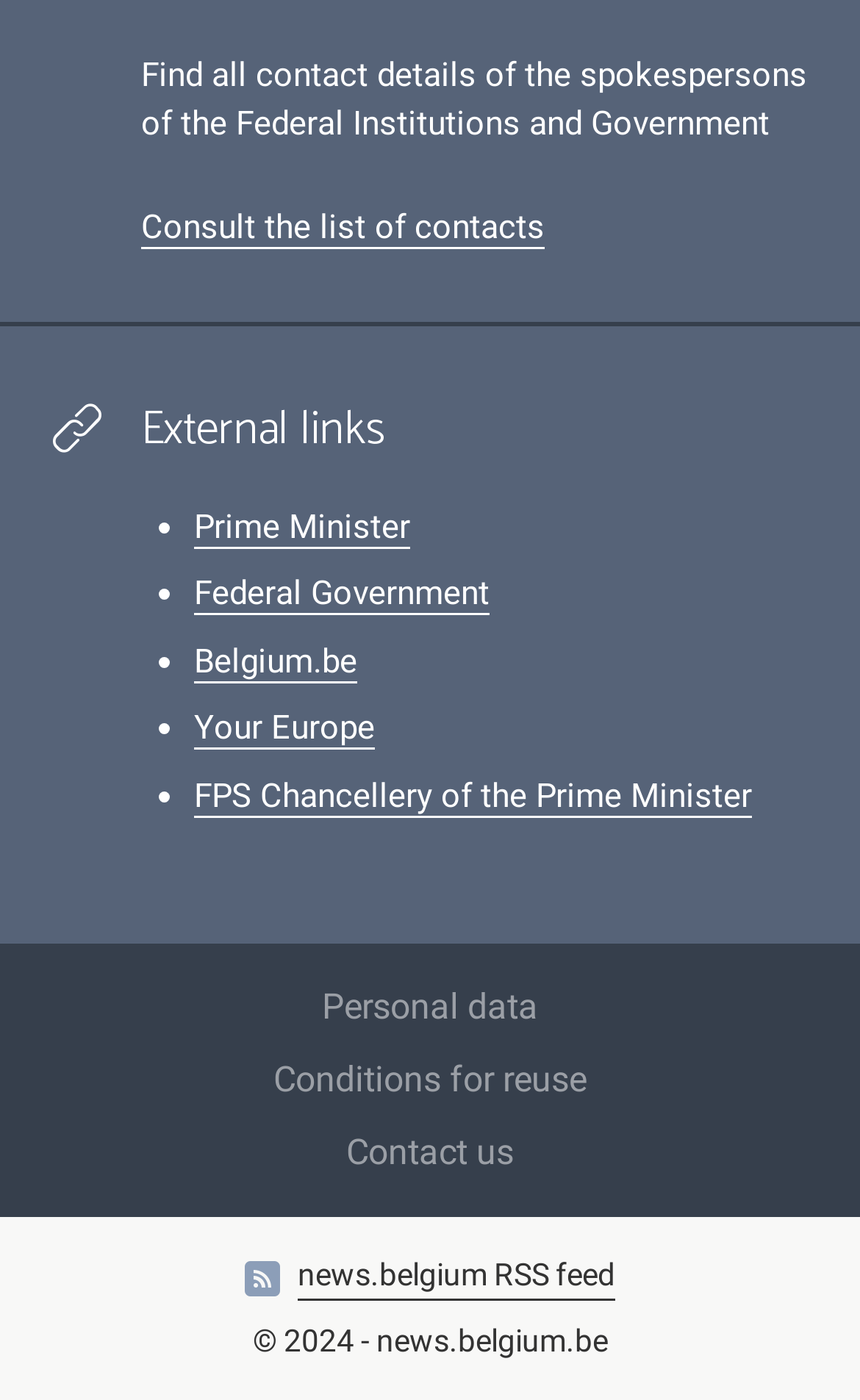Please specify the bounding box coordinates of the region to click in order to perform the following instruction: "Go to the Federal Government's website".

[0.226, 0.41, 0.569, 0.44]